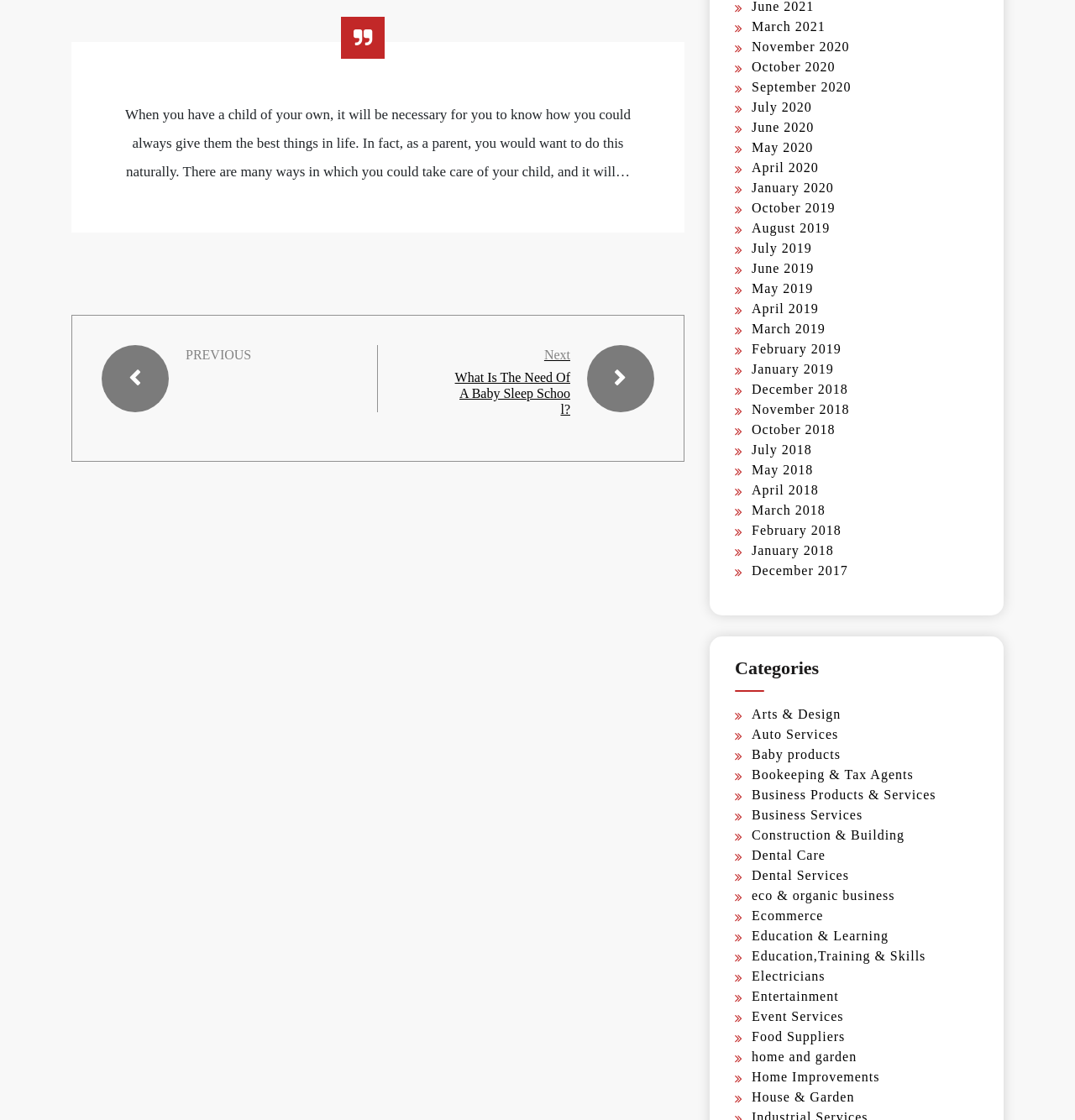Please specify the bounding box coordinates of the clickable region to carry out the following instruction: "Like us on Facebook". The coordinates should be four float numbers between 0 and 1, in the format [left, top, right, bottom].

None